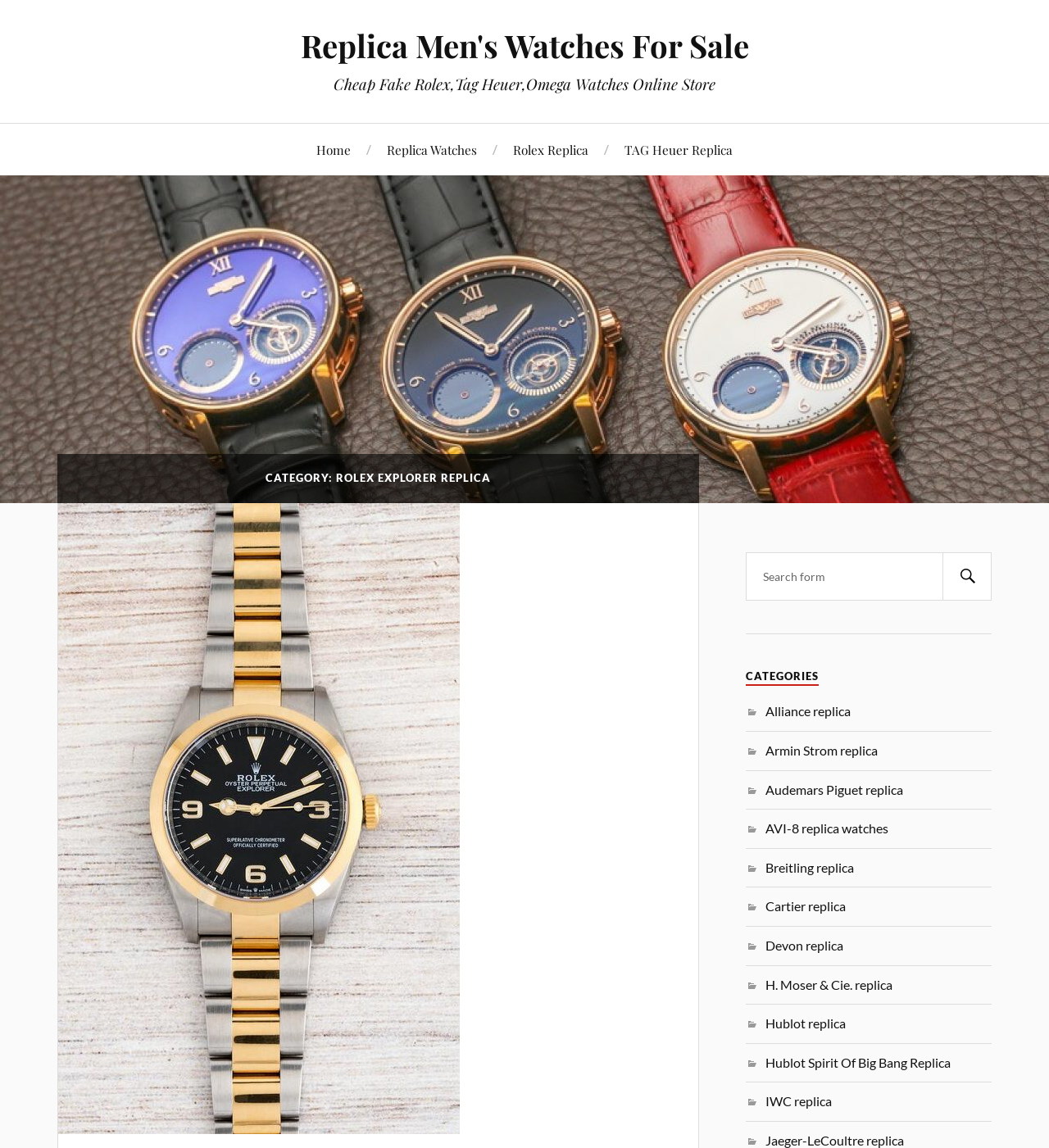Can you provide the bounding box coordinates for the element that should be clicked to implement the instruction: "Search for a specific watch"?

[0.711, 0.481, 0.945, 0.523]